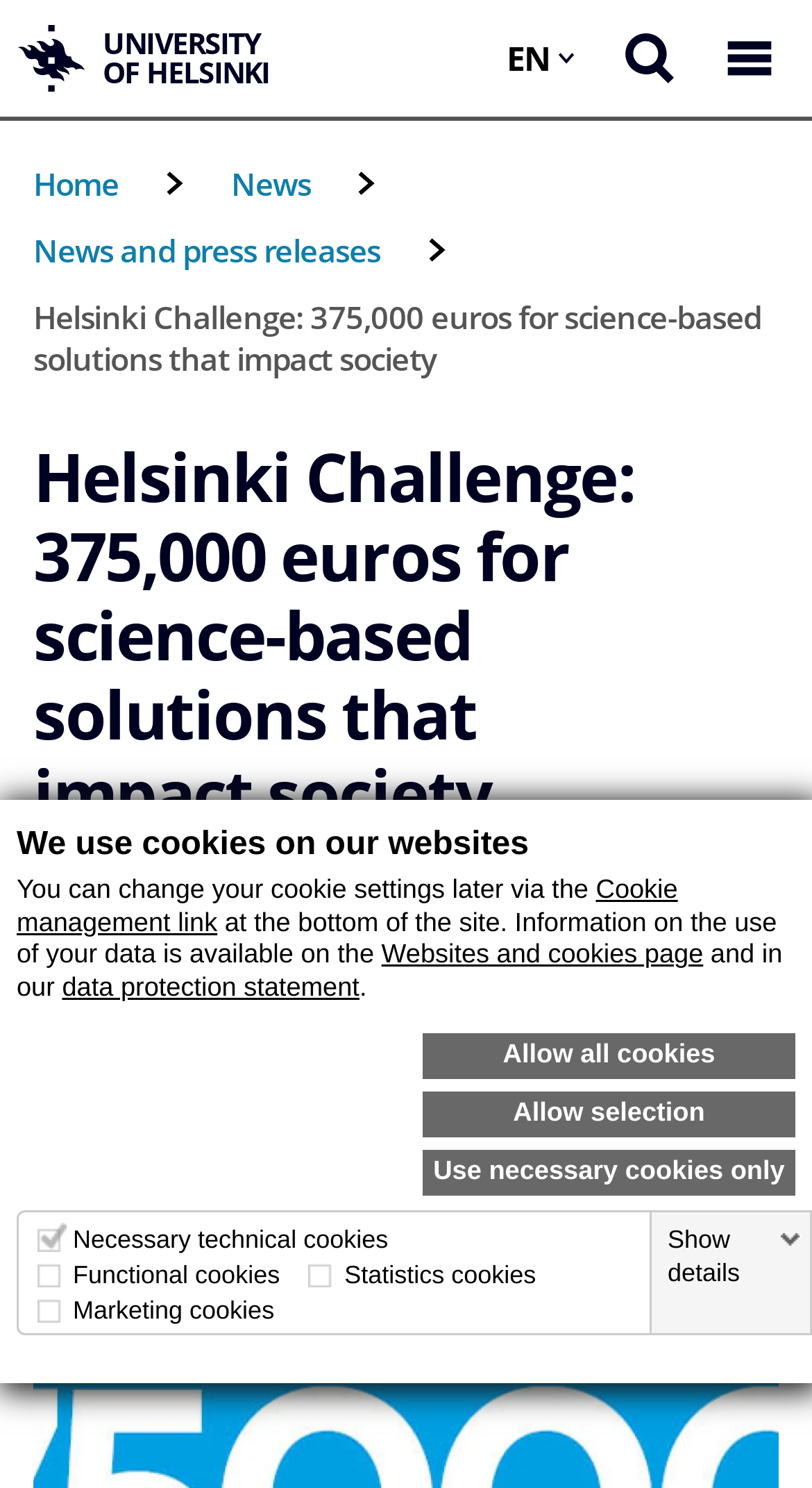Please identify the bounding box coordinates of the element's region that I should click in order to complete the following instruction: "Go to the 'Home' page". The bounding box coordinates consist of four float numbers between 0 and 1, i.e., [left, top, right, bottom].

[0.041, 0.109, 0.146, 0.137]